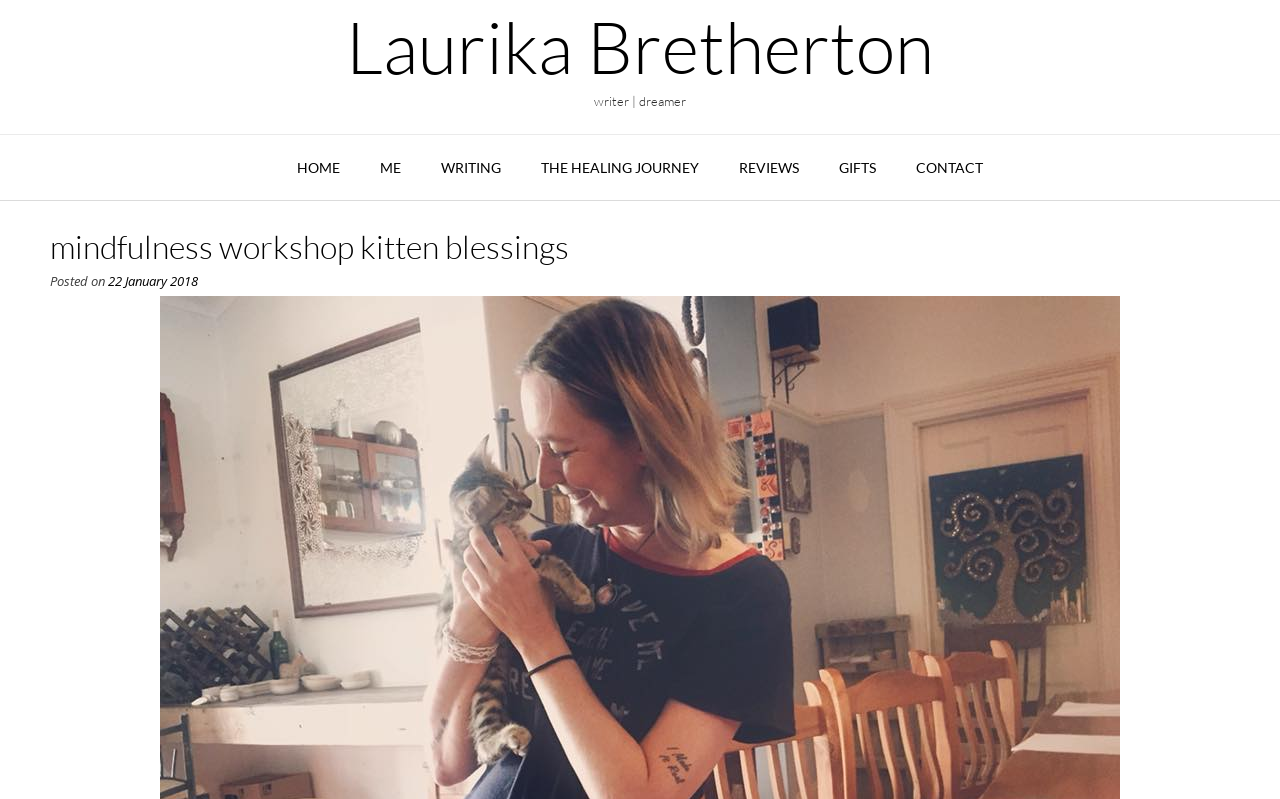What is the date of the post mentioned on the webpage?
Give a detailed and exhaustive answer to the question.

The webpage mentions a post with the date '22 January 2018', which suggests that the post was published on this date.